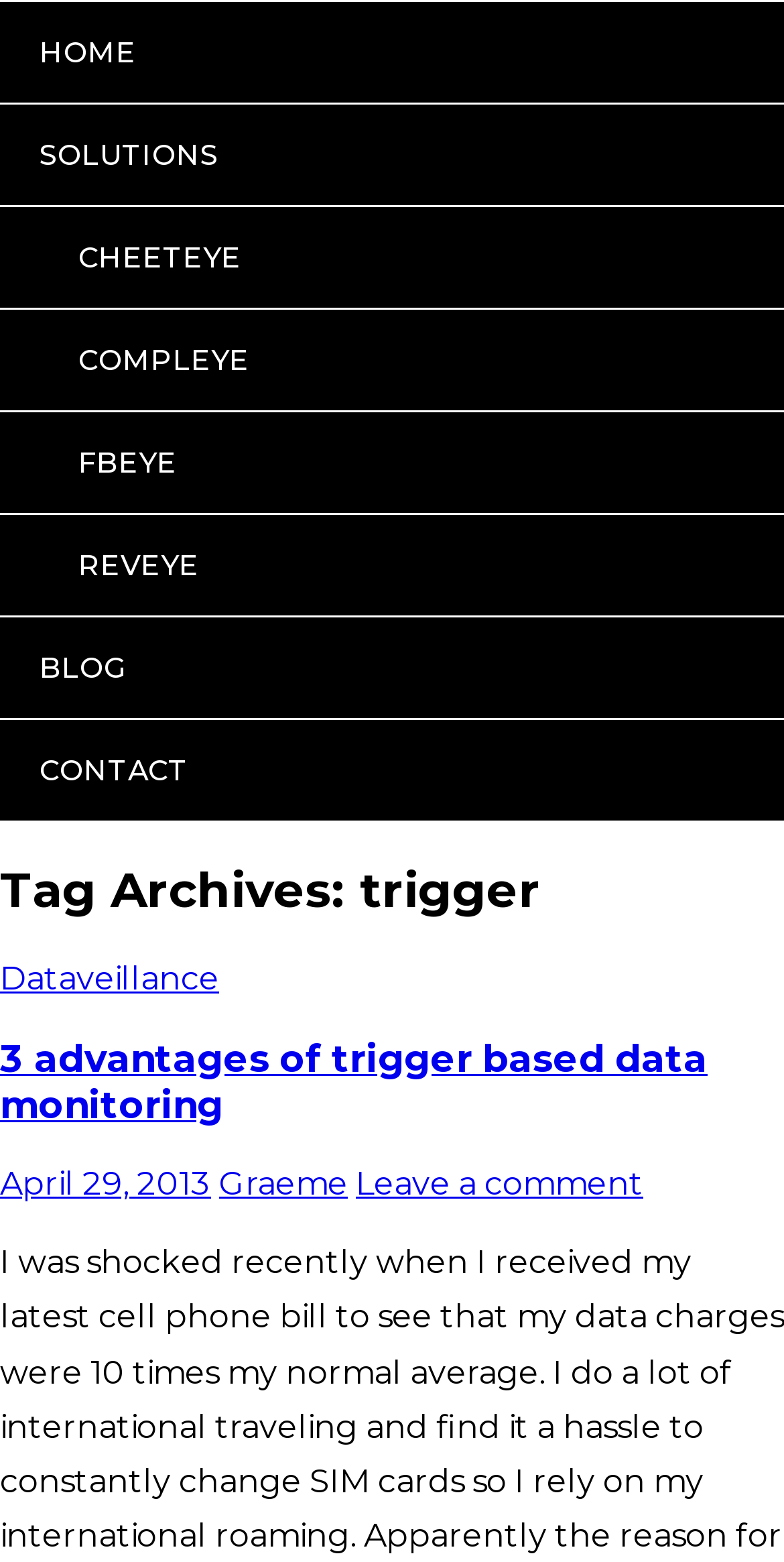How many navigation links are there?
Based on the image, provide your answer in one word or phrase.

7